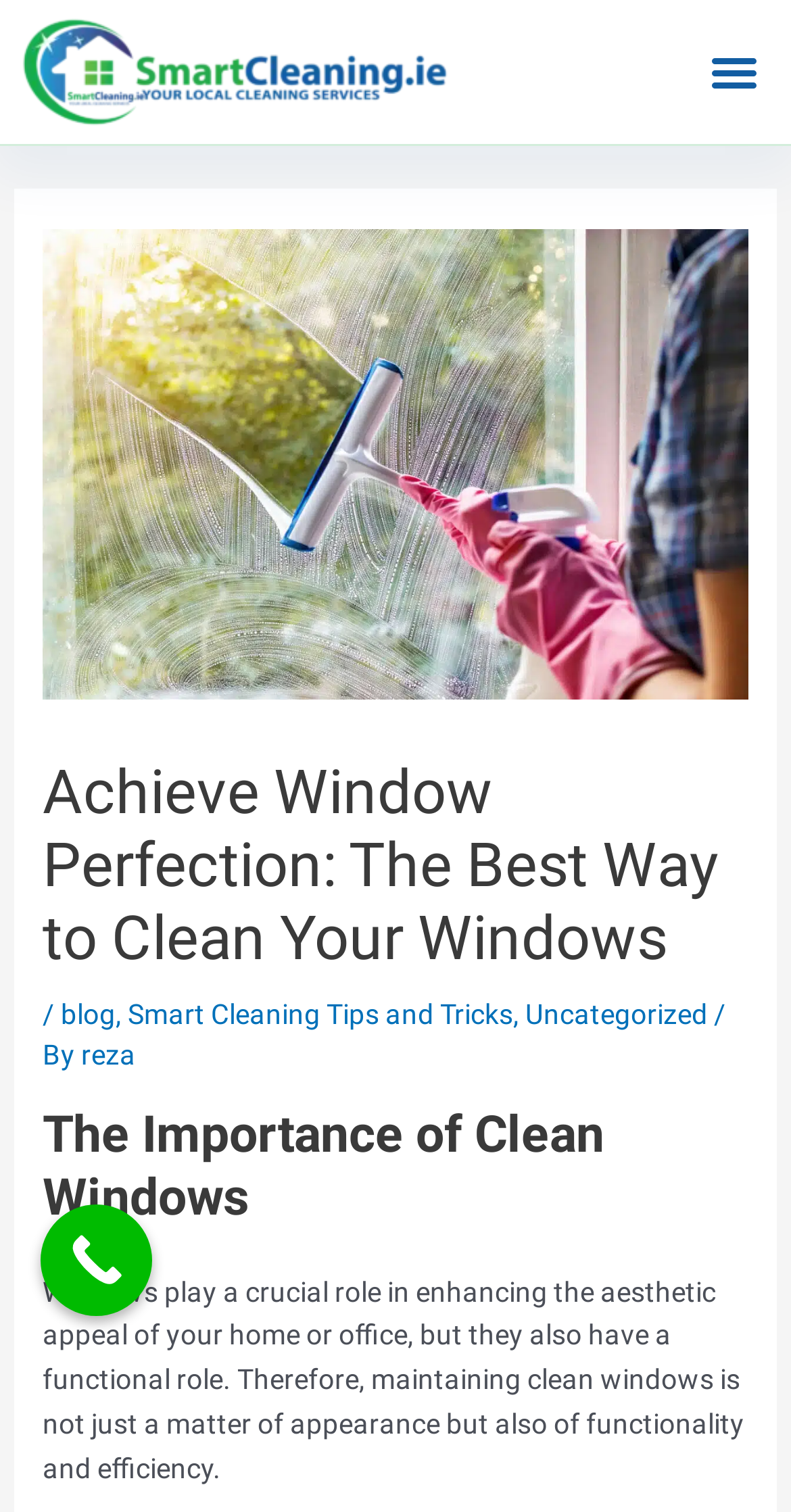Describe all the visual and textual components of the webpage comprehensively.

The webpage is about achieving window perfection and providing smart cleaning tips and tricks. At the top left corner, there is a link to "Smart Cleaning Ireland" accompanied by an image with the same name. On the top right corner, there is a button labeled "Menu Toggle" which, when expanded, reveals a header section.

In the header section, there is a large image with the title "Achieve Window Perfection: The Best Way to Clean Your Windows" followed by a heading with the same text. Below the heading, there are several links and static text elements, including a link to the "blog" section, a link to "Smart Cleaning Tips and Tricks", a link to "Uncategorized", and a link to the author "reza".

Below the header section, there is a heading titled "The Importance of Clean Windows" followed by a paragraph of text that explains the importance of maintaining clean windows for both aesthetic and functional reasons.

At the bottom left corner, there is a "Call Now Button" link. Overall, the webpage has a total of 5 links, 3 images, 3 headings, and several static text elements.